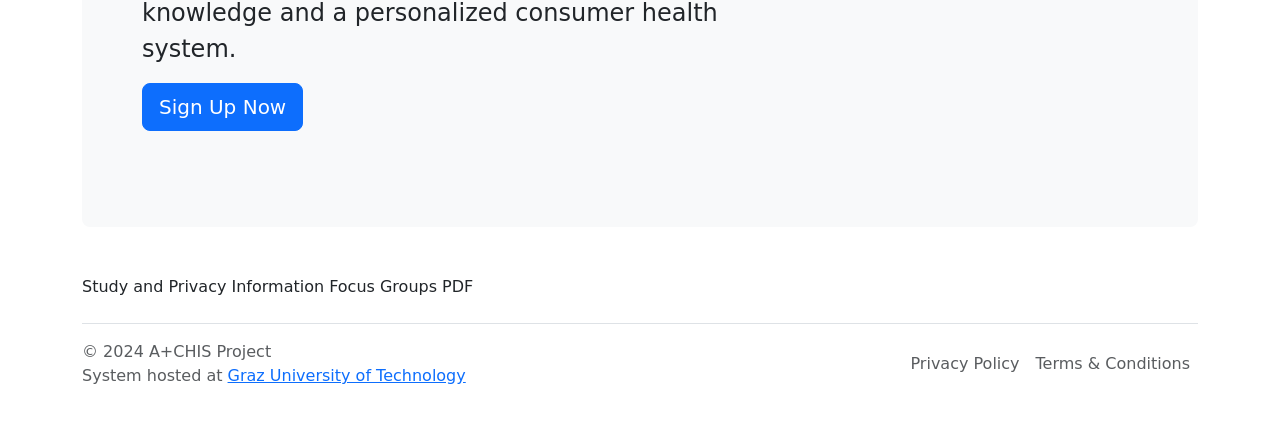Using the webpage screenshot, find the UI element described by Sign Up Now. Provide the bounding box coordinates in the format (top-left x, top-left y, bottom-right x, bottom-right y), ensuring all values are floating point numbers between 0 and 1.

[0.111, 0.194, 0.237, 0.307]